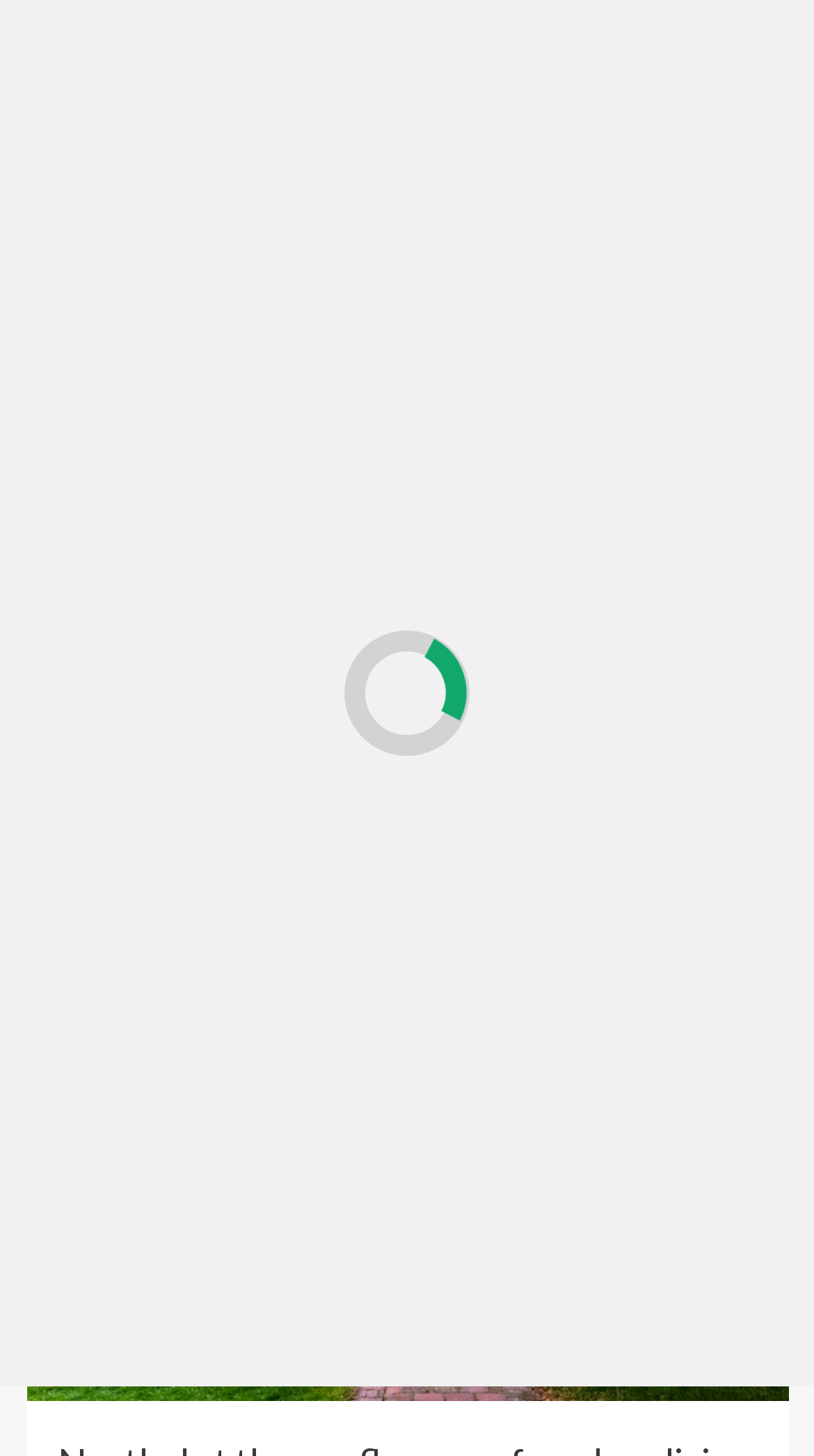Can you find and provide the title of the webpage?

Embrace Coastal Living with Beachfield Real Estate: Where Dreams Meet the Sea